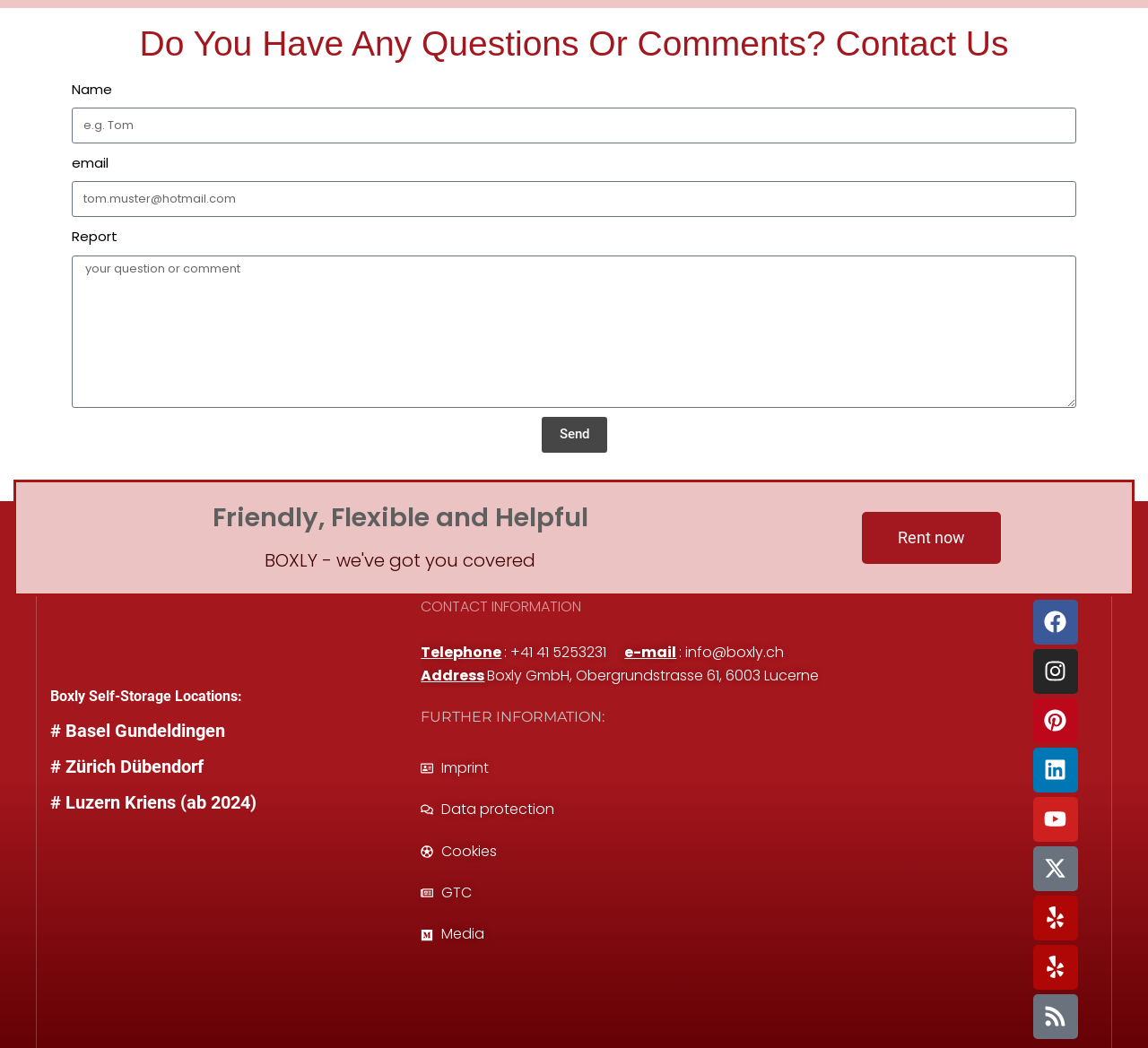Extract the bounding box of the UI element described as: "# Luzern Kriens (ab 2024)".

[0.044, 0.755, 0.223, 0.776]